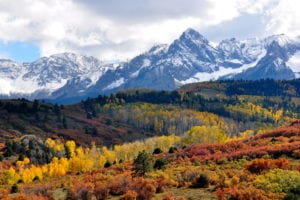Explain all the elements you observe in the image.

The image captures a stunning autumn landscape near Ridgway, Colorado, showcasing the vibrant colors of fall foliage against a backdrop of majestic snow-capped mountains. The foreground features a rich tapestry of golden yellows, deep oranges, and vivid reds, with various trees displaying their seasonal change. In the distance, the rugged peaks rise dramatically, hinting at the mountainous terrain characteristic of the region. Soft clouds drift through the sky, adding to the picturesque scene that embodies the natural beauty and elevation of Colorado, creating a serene yet awe-inspiring vista. This image emphasizes the unique landscape that can be experienced during the fall season in this part of the Rocky Mountains, inviting viewers to appreciate the harmony between land and sky.